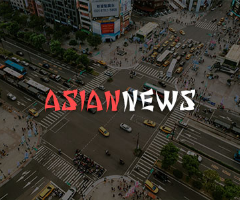What is the crowd of people doing at the crosswalk?
Refer to the image and provide a detailed answer to the question.

The crowd of people gathered at the crosswalk is indicative of the bustling life typical in an Asian metropolis, and it can be inferred that they are waiting to cross the street, as is typical at a crosswalk.